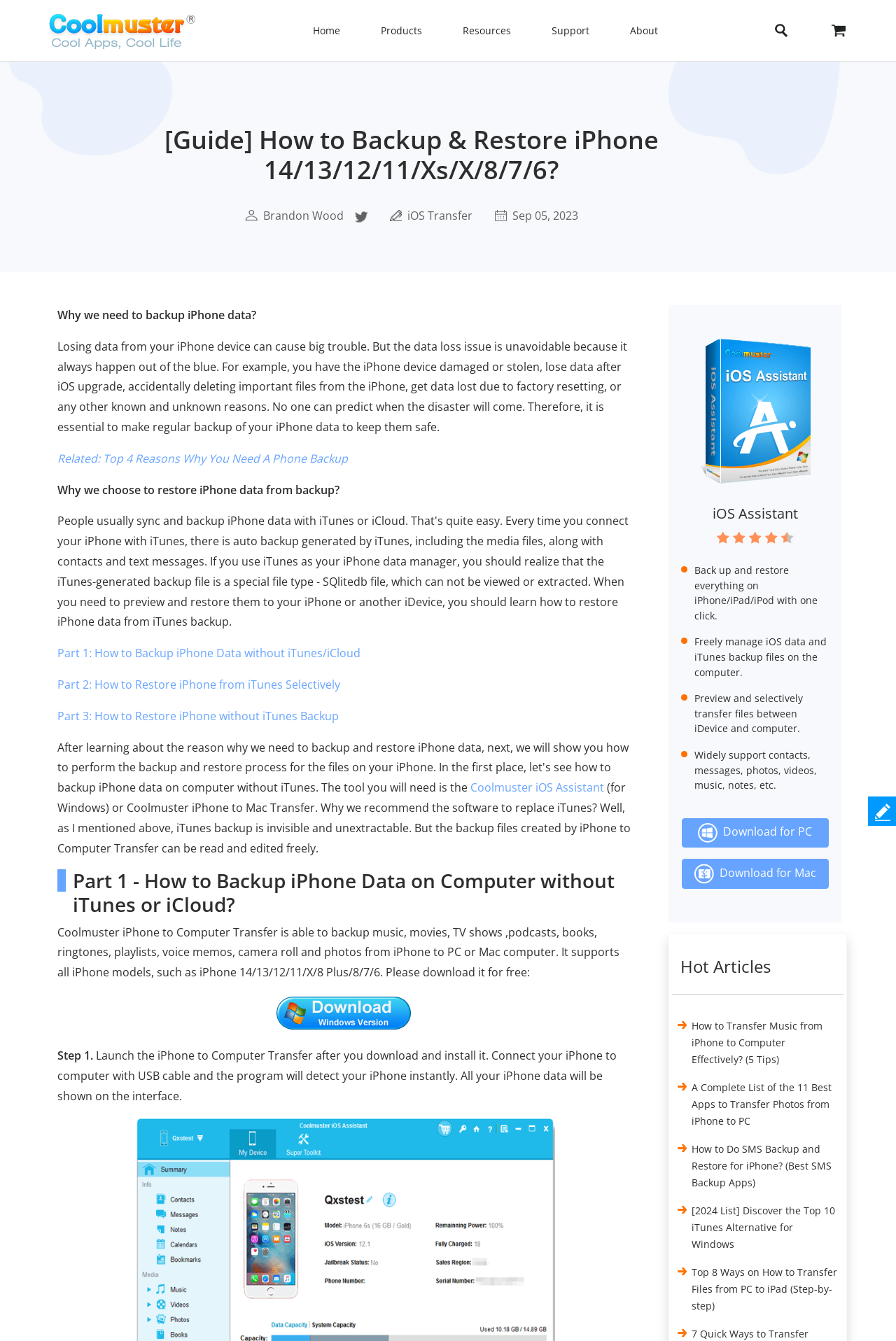Please determine the bounding box coordinates of the element to click on in order to accomplish the following task: "Click on 'Part 1: How to Backup iPhone Data without iTunes/iCloud'". Ensure the coordinates are four float numbers ranging from 0 to 1, i.e., [left, top, right, bottom].

[0.064, 0.481, 0.402, 0.493]